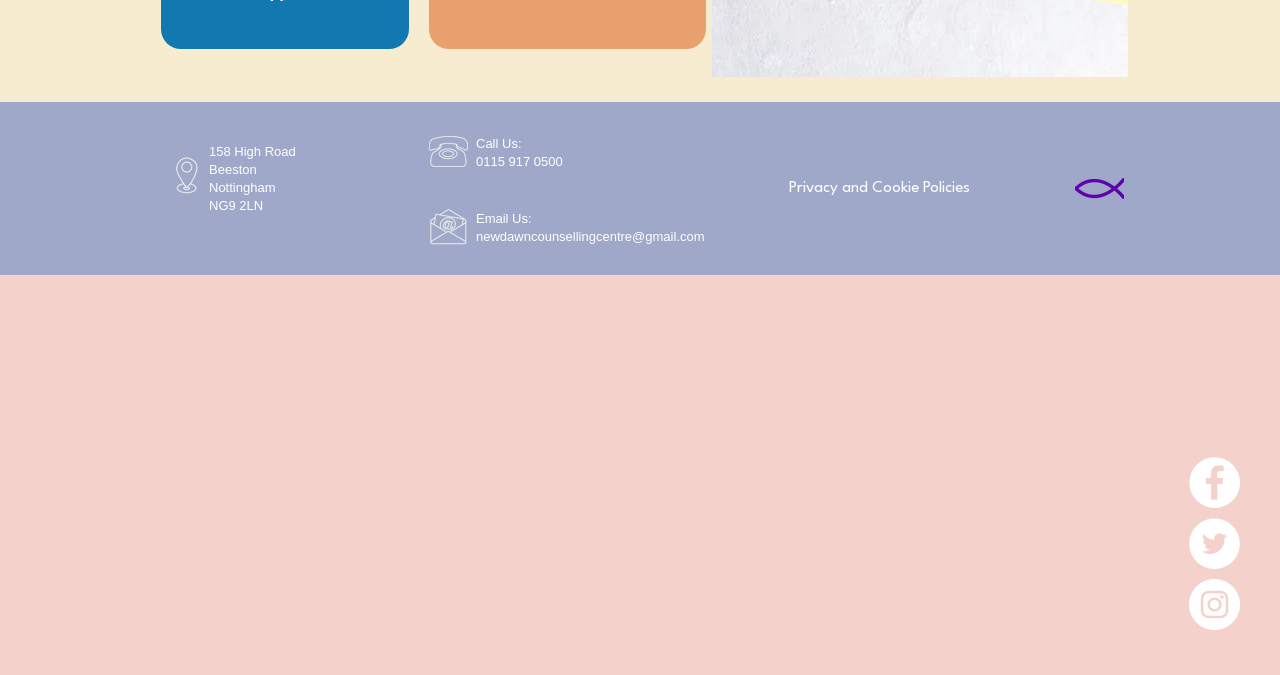Provide the bounding box coordinates of the HTML element this sentence describes: "aria-label="Facebook - White Circle"". The bounding box coordinates consist of four float numbers between 0 and 1, i.e., [left, top, right, bottom].

[0.929, 0.677, 0.969, 0.753]